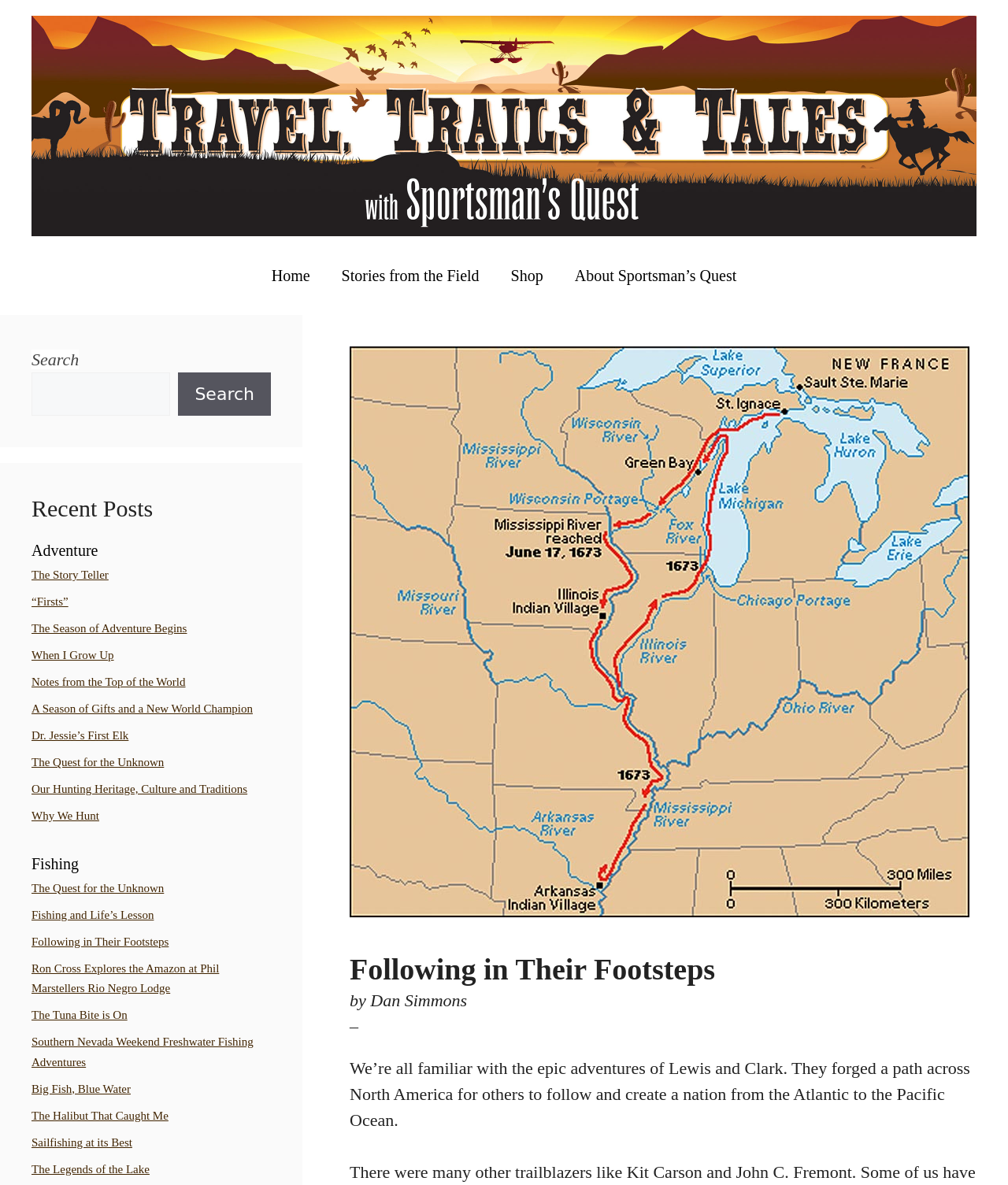Please respond in a single word or phrase: 
What is the name of the website?

Sportsman’s Quest